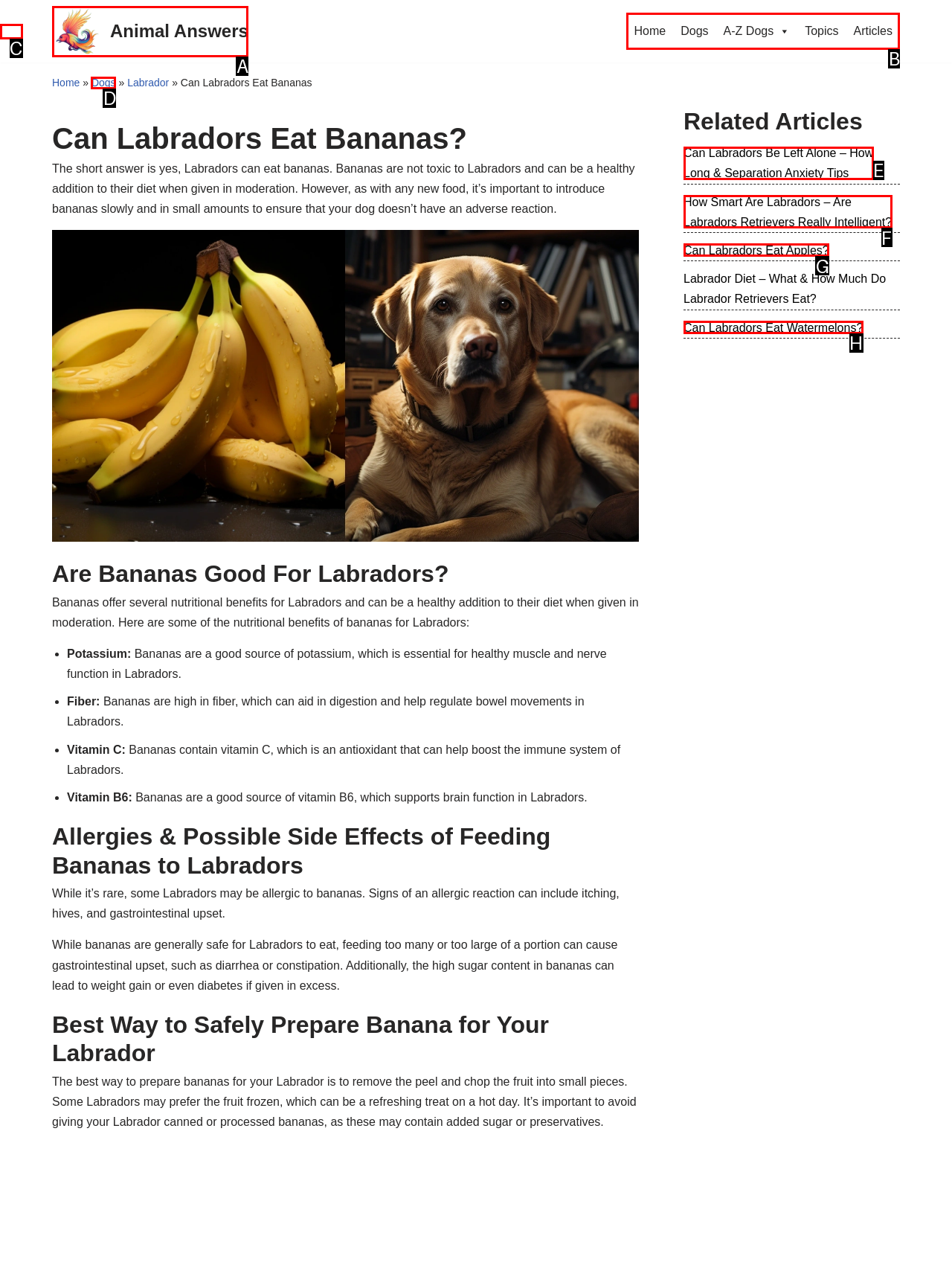Which lettered option should I select to achieve the task: Click on the link 'Integrated planning' according to the highlighted elements in the screenshot?

None